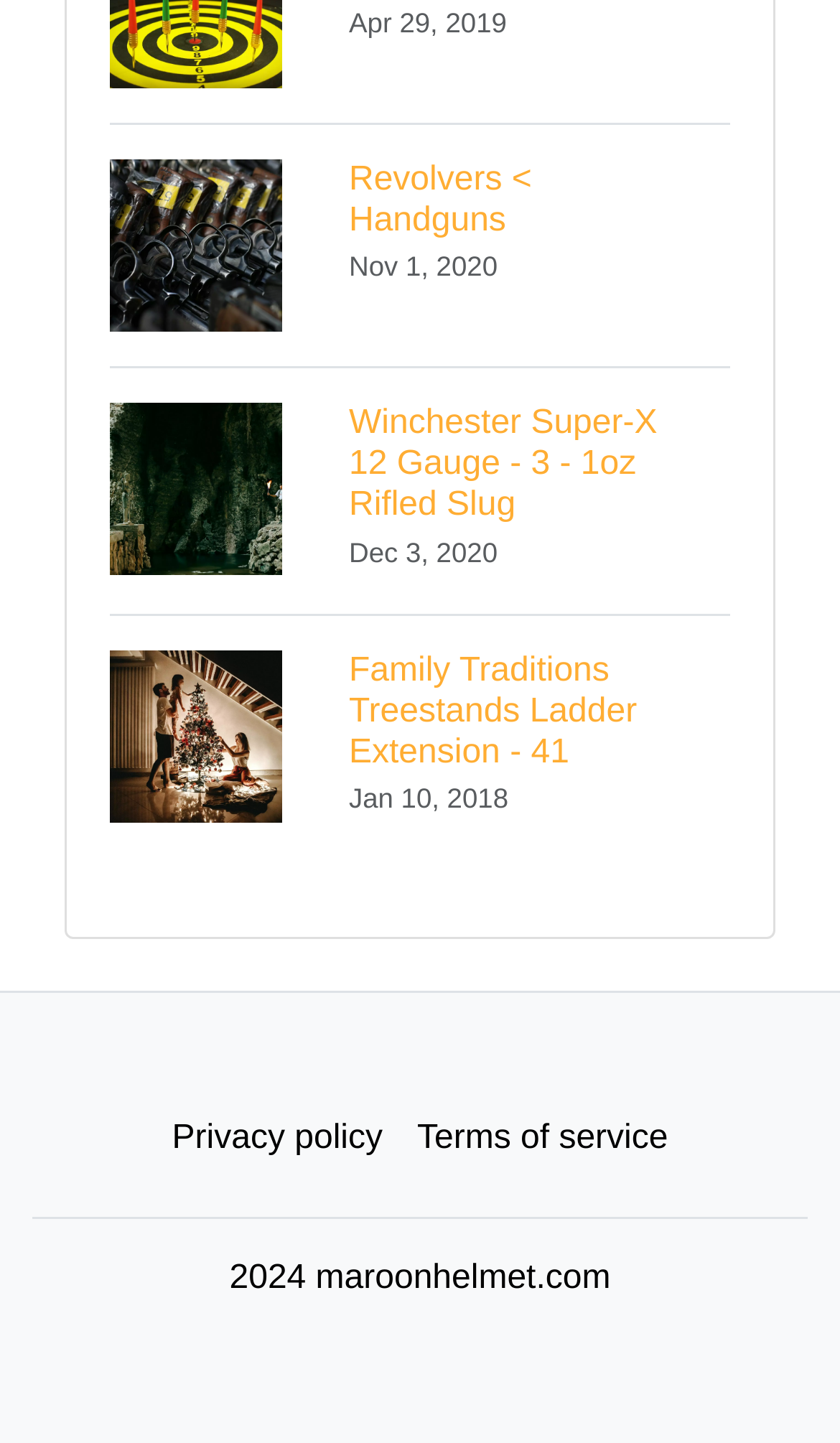Extract the bounding box for the UI element that matches this description: "Terms of service".

[0.476, 0.76, 0.816, 0.82]